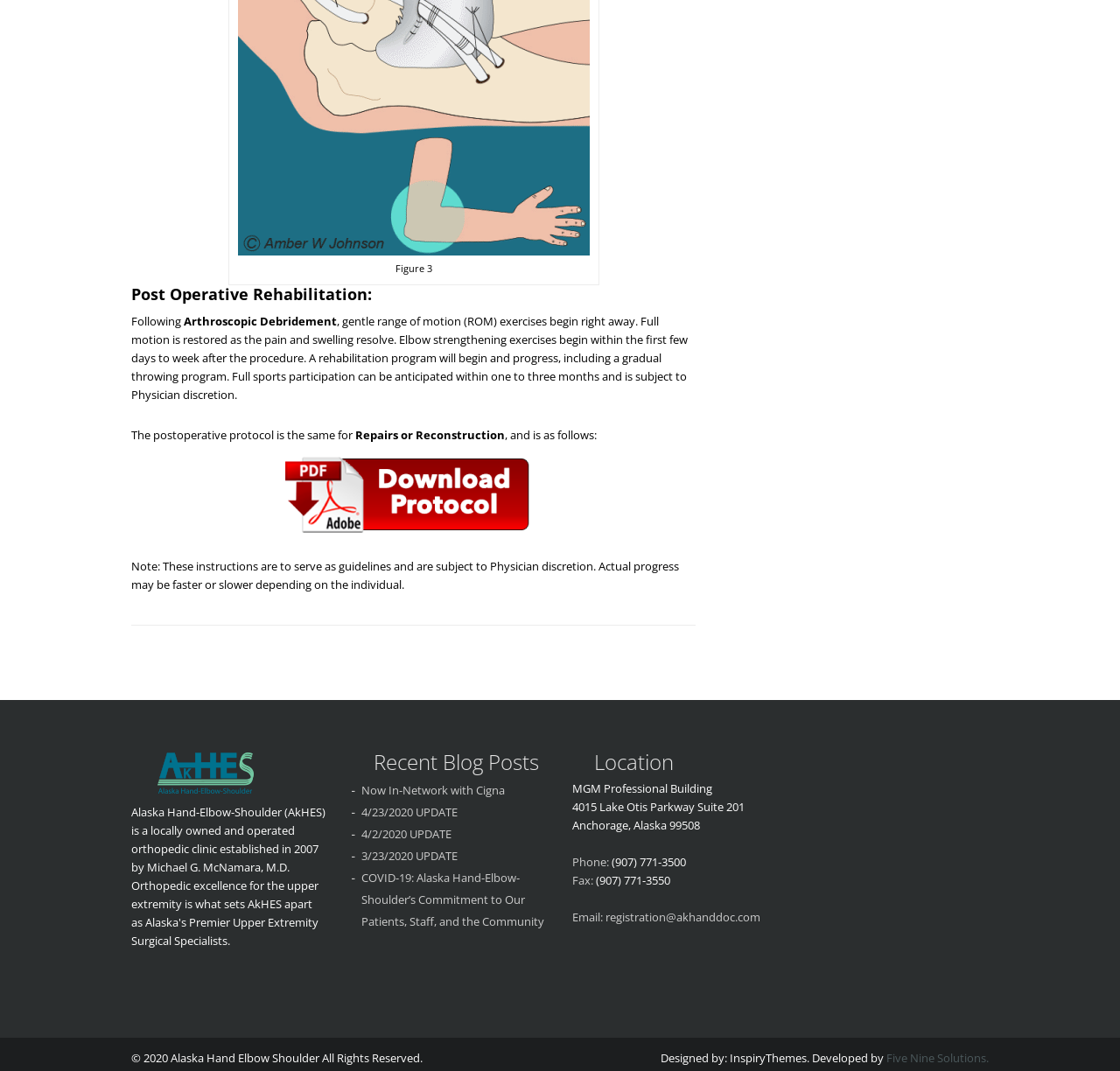Specify the bounding box coordinates of the element's region that should be clicked to achieve the following instruction: "Click on the link to view the LUCL Repair or Reconstruction Protocol". The bounding box coordinates consist of four float numbers between 0 and 1, in the format [left, top, right, bottom].

[0.117, 0.423, 0.621, 0.5]